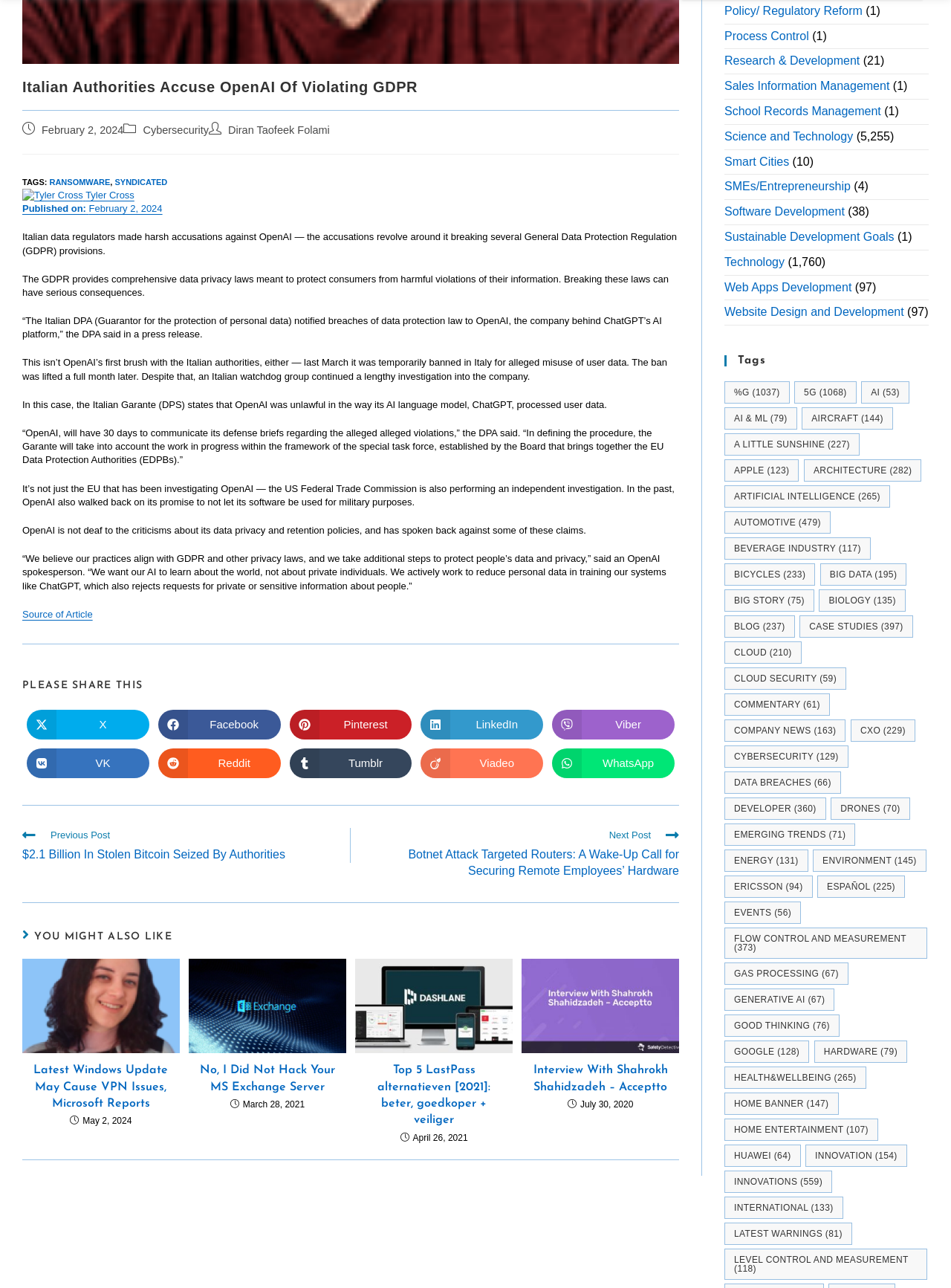Who is the author of the article?
Craft a detailed and extensive response to the question.

The author of the article is mentioned in the link 'Diran Taofeek Folami' which is located below the heading and above the published date.